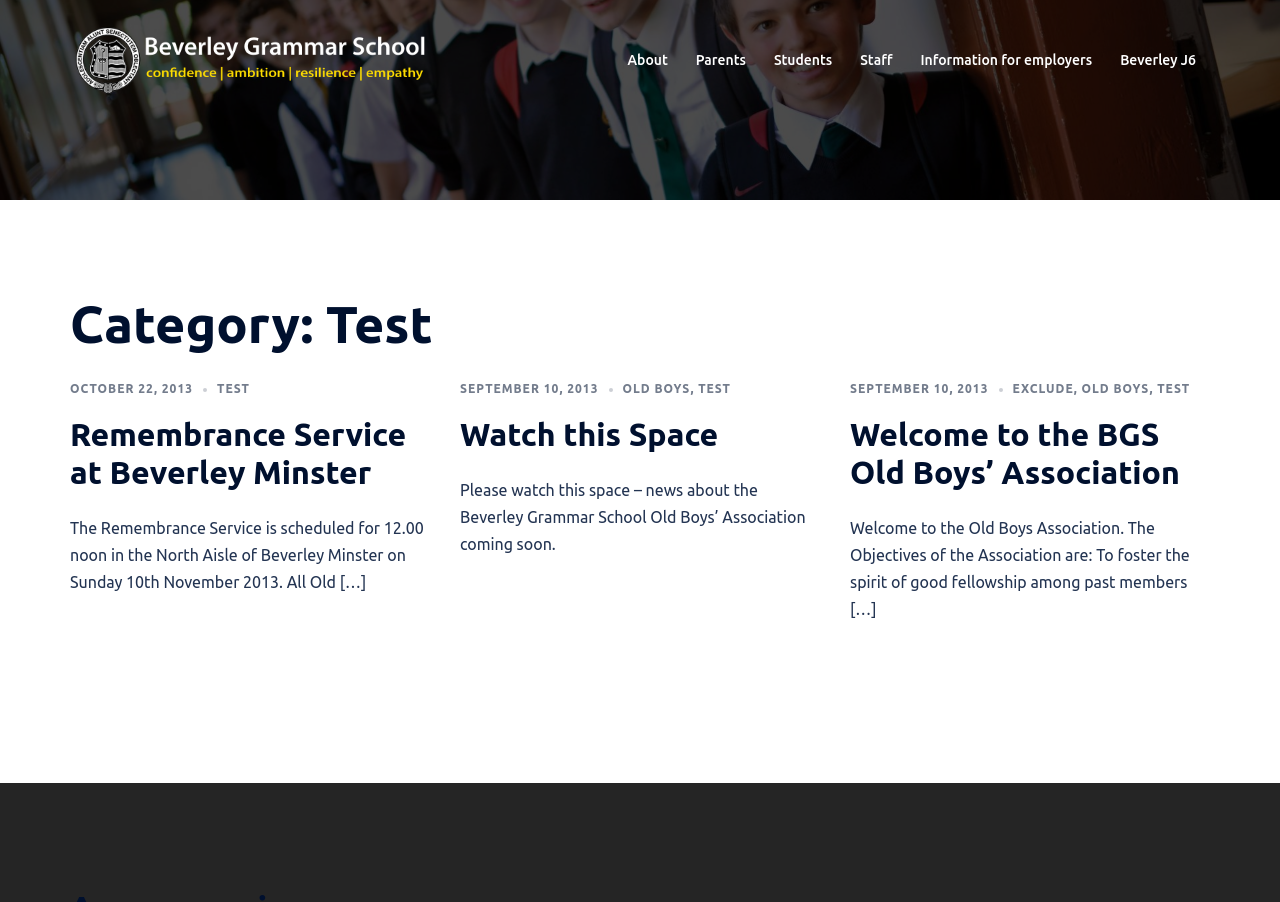Identify the bounding box coordinates for the UI element described as follows: "September 10, 2013October 22, 2013". Ensure the coordinates are four float numbers between 0 and 1, formatted as [left, top, right, bottom].

[0.359, 0.424, 0.468, 0.438]